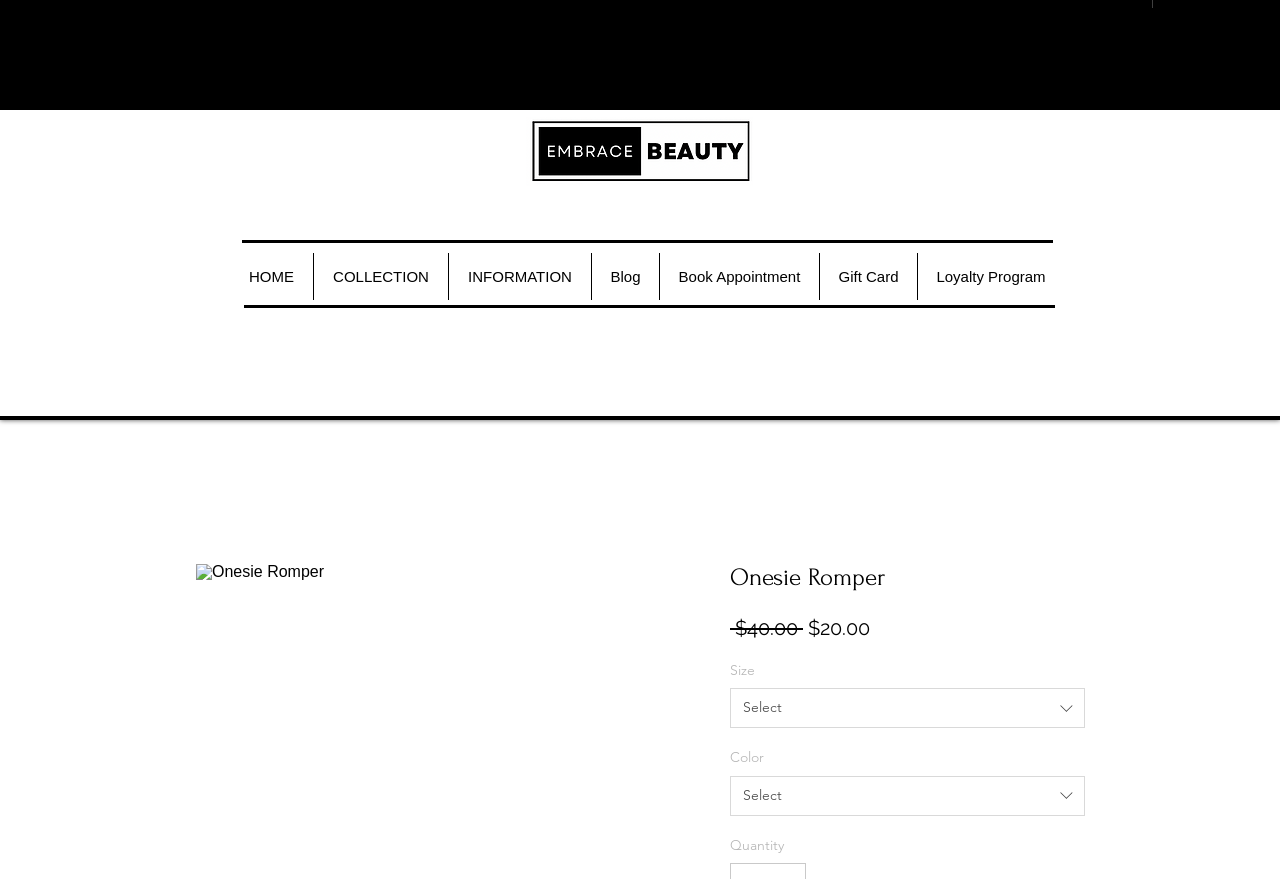Articulate a complete and detailed caption of the webpage elements.

This webpage is about a onesie romper product from E.B COLLECTION. At the top, there is a navigation menu with links to HOME, COLLECTION, INFORMATION, Blog, Book Appointment, Gift Card, and Loyalty Program. Below the navigation menu, there is a large image of the onesie romper, taking up about a quarter of the page.

The main content of the page is focused on the product details. The product title "Onesie Romper" is prominently displayed, followed by the prices: a regular price of $40.00 and a sale price of $20.00. 

Below the prices, there are three sections: Size, Color, and Quantity. Each section has a label and a dropdown listbox. The Size section has a dropdown list with a "Select" option, accompanied by a small icon. The Color section also has a dropdown list with a "Select" option and a small icon. The Quantity section only has a label.

Overall, the webpage is dedicated to showcasing the onesie romper product, providing its details, and allowing users to select their preferred size, color, and quantity.